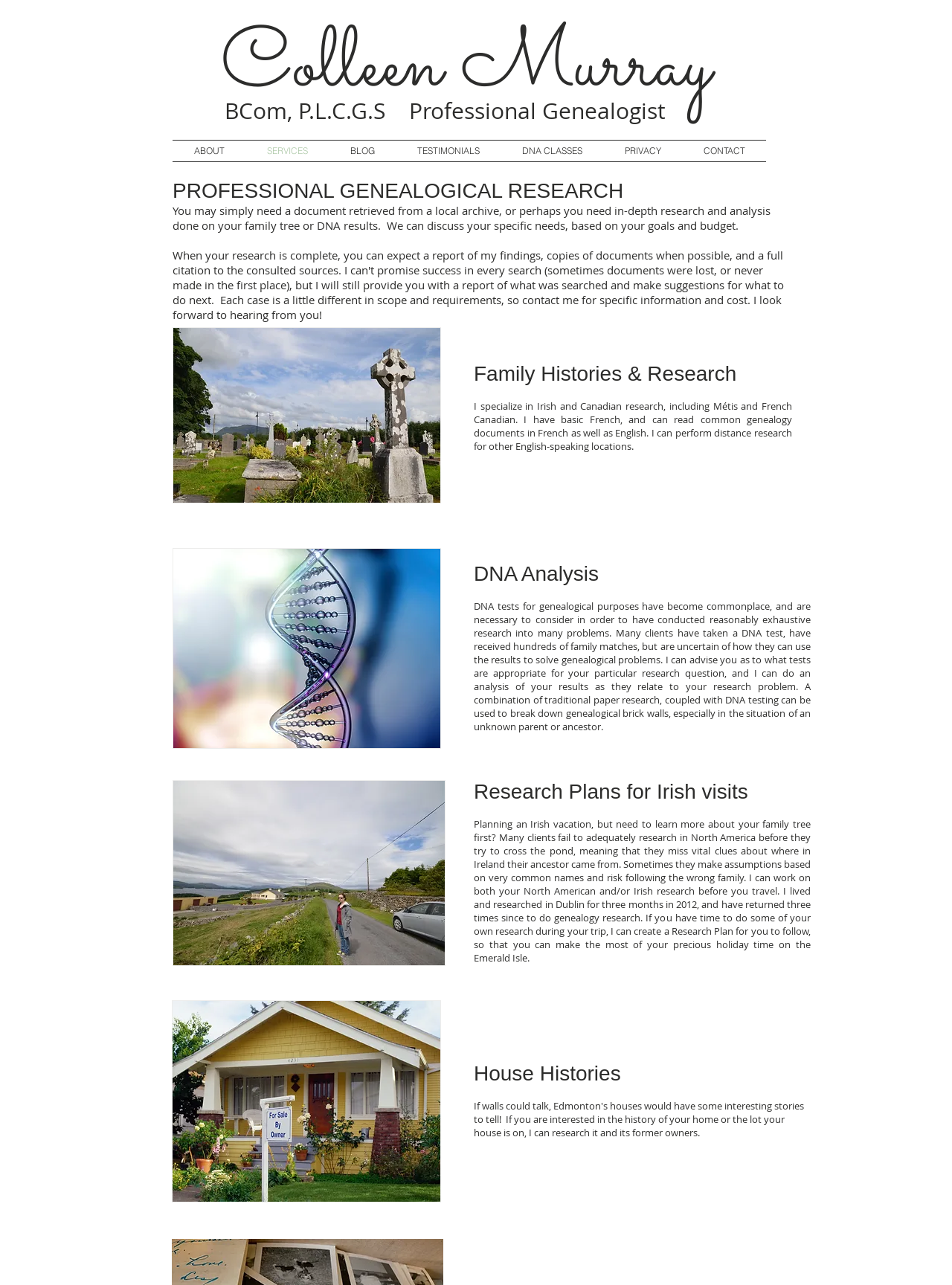Offer an in-depth caption of the entire webpage.

This webpage is about Colleen Murray, a professional genealogist offering various services. At the top, there is a heading with her name, followed by a brief description of her profession. Below this, there is a navigation menu with links to different sections of the website, including "About", "Services", "Blog", "Testimonials", "DNA Classes", "Privacy", and "Contact".

On the left side of the page, there is a section that appears to be an introduction to Colleen's professional genealogical research services. This section includes a paragraph of text describing the types of services she offers, from document retrieval to in-depth research and analysis.

Below this introduction, there are three sections, each with a heading and a corresponding image. The first section is about family histories and research, with a heading and a paragraph of text describing Colleen's specialization in Irish and Canadian research. The image accompanying this section is a photo of a graveyard in Ireland.

The second section is about DNA analysis, with a heading and a paragraph of text describing how Colleen can help clients use DNA tests to solve genealogical problems. The image accompanying this section is an image of a DNA double helix.

The third section is about research plans for Irish visits, with a heading and a paragraph of text describing how Colleen can help clients plan their Irish vacation and research their family tree. The image accompanying this section is a photo of Colleen visiting ancestral land in Cork, Ireland.

Finally, at the bottom of the page, there is a section about house histories, with a heading and a brief description of the service. The image accompanying this section is a photo of an older house.